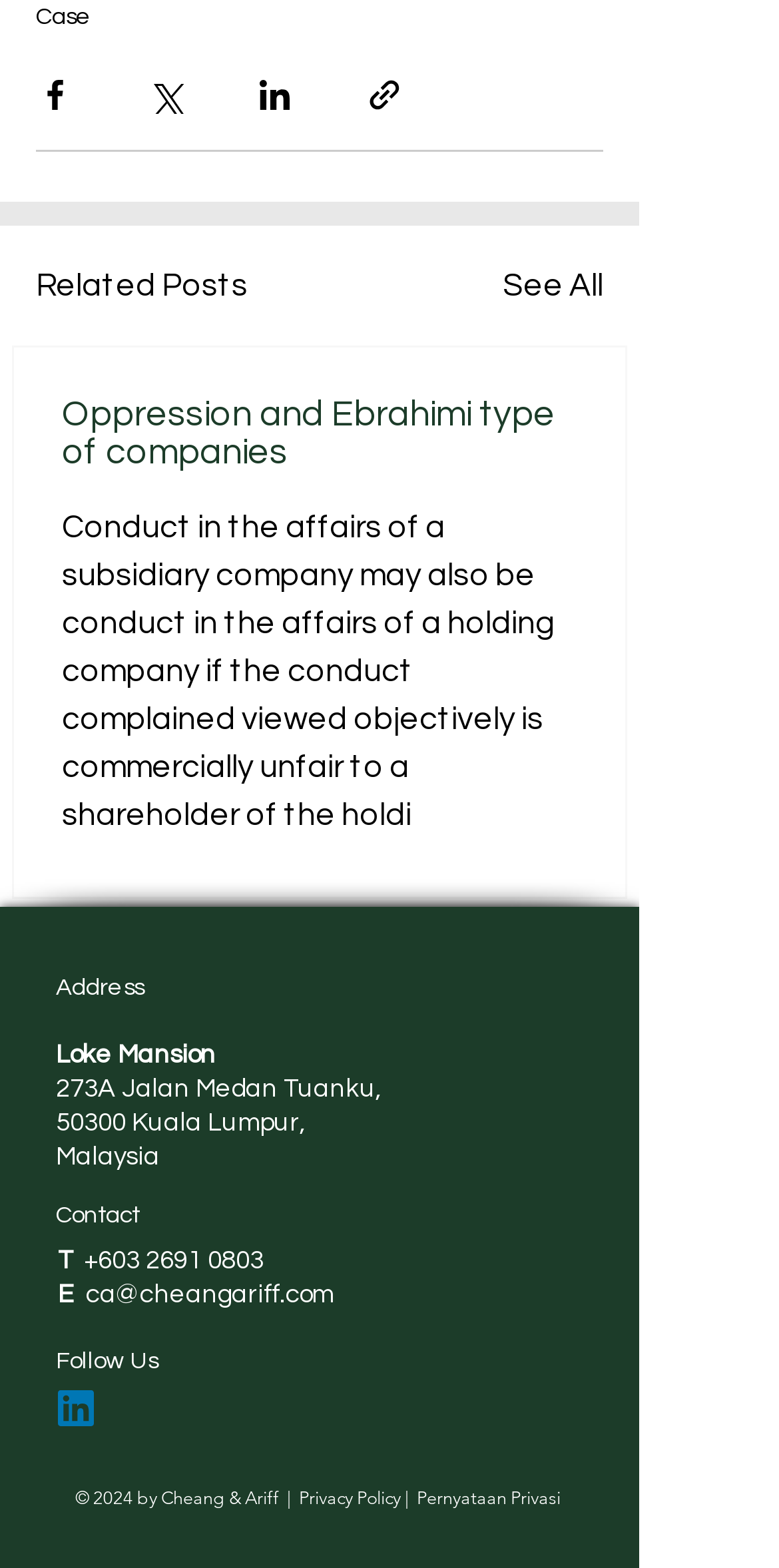Determine the bounding box coordinates of the element's region needed to click to follow the instruction: "Visit the Privacy Policy page". Provide these coordinates as four float numbers between 0 and 1, formatted as [left, top, right, bottom].

[0.383, 0.947, 0.514, 0.962]